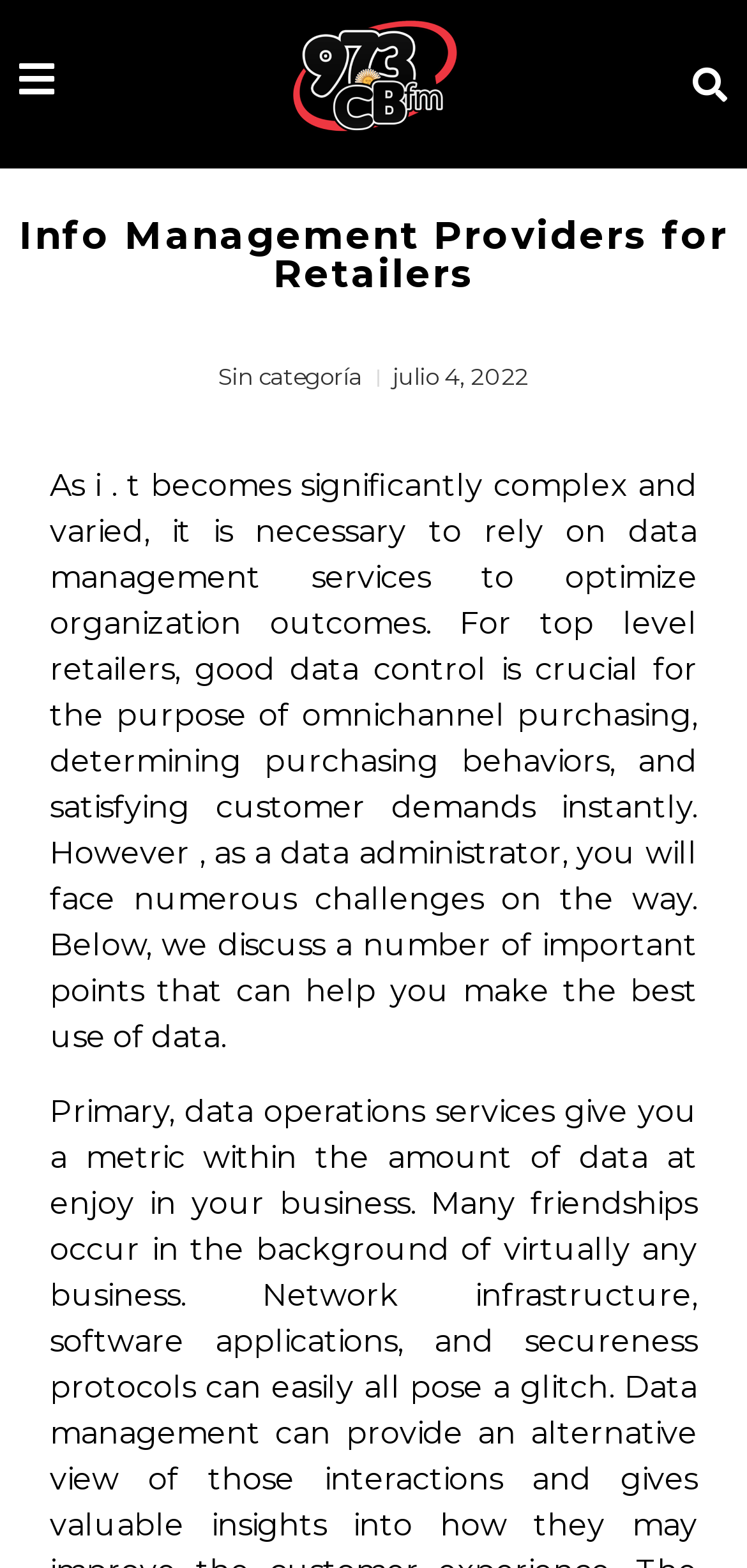What challenges do data administrators face?
Please provide a single word or phrase as the answer based on the screenshot.

Numerous challenges